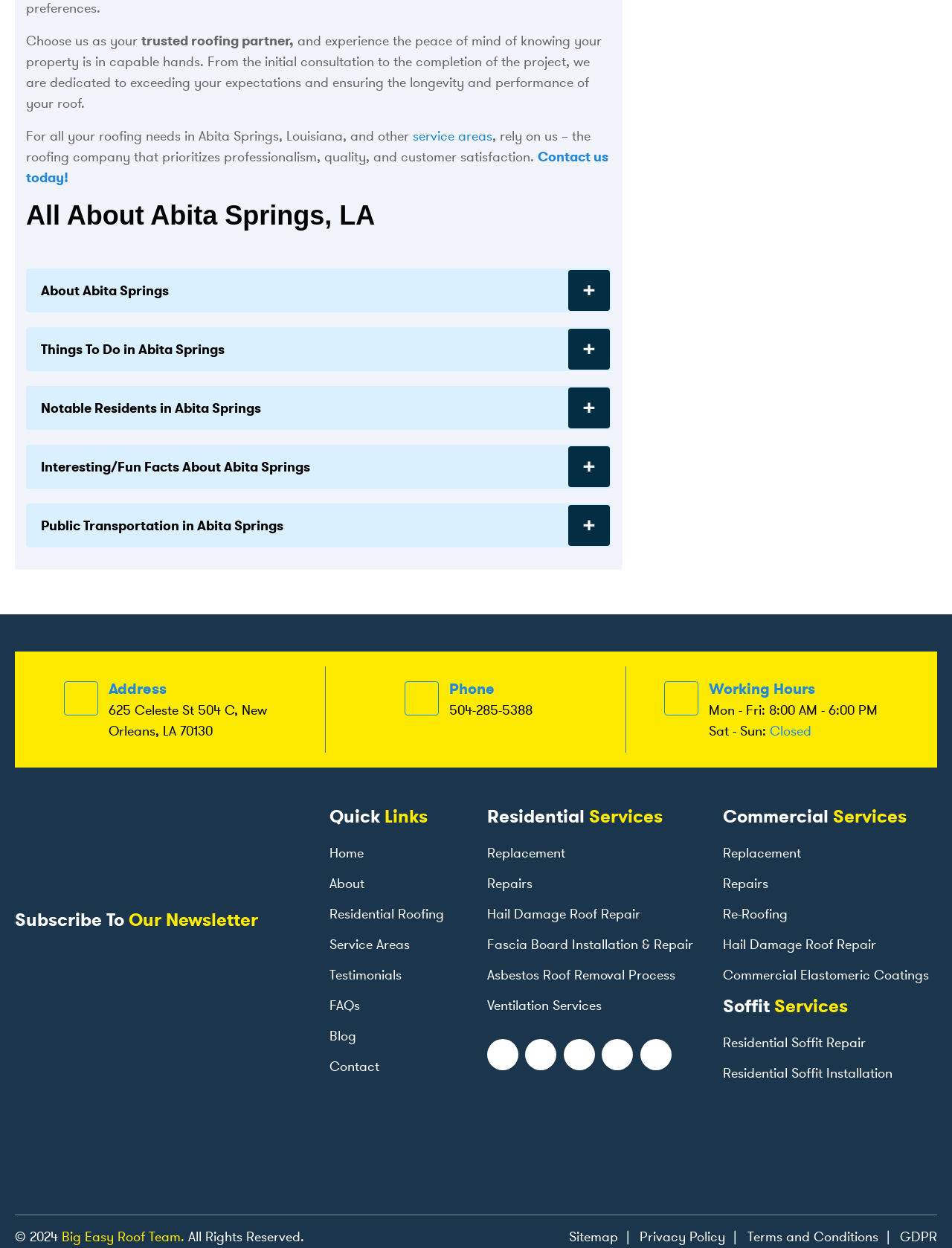Show the bounding box coordinates for the HTML element as described: "Contact us today!".

[0.027, 0.119, 0.639, 0.149]